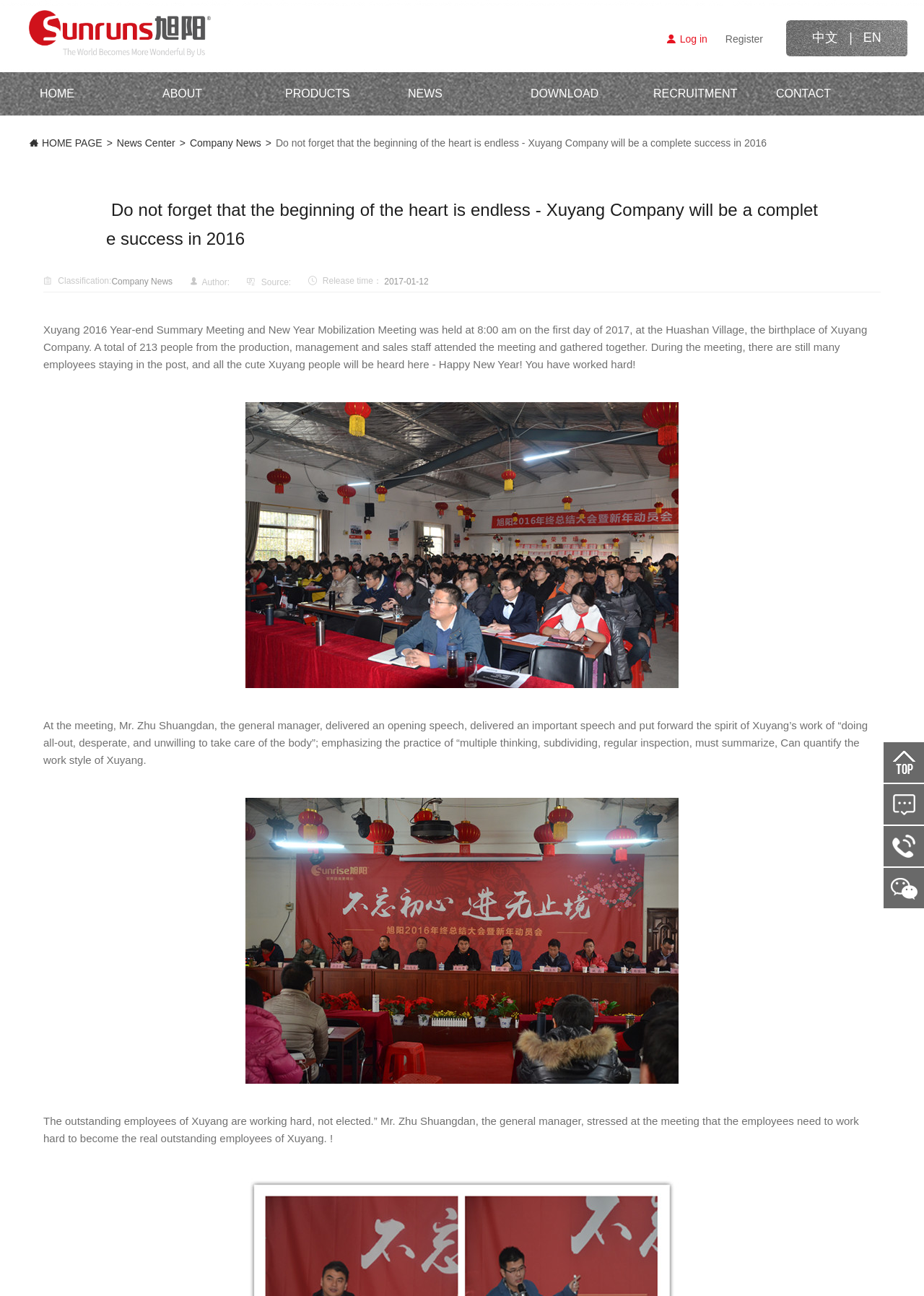Can you give a detailed response to the following question using the information from the image? How many people attended the meeting?

I found the number of attendees by reading the article, which states 'A total of 213 people from the production, management and sales staff attended the meeting'.